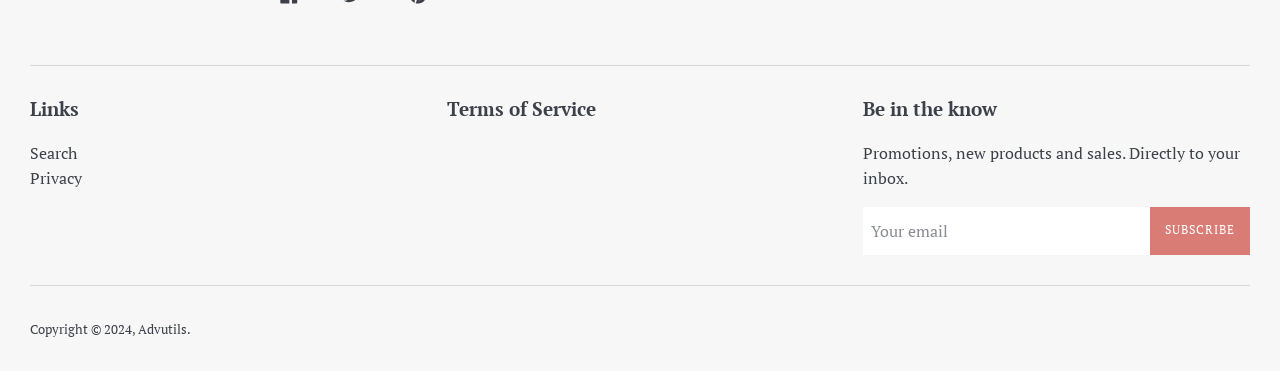Specify the bounding box coordinates (top-left x, top-left y, bottom-right x, bottom-right y) of the UI element in the screenshot that matches this description: Subscribe

[0.898, 0.557, 0.977, 0.687]